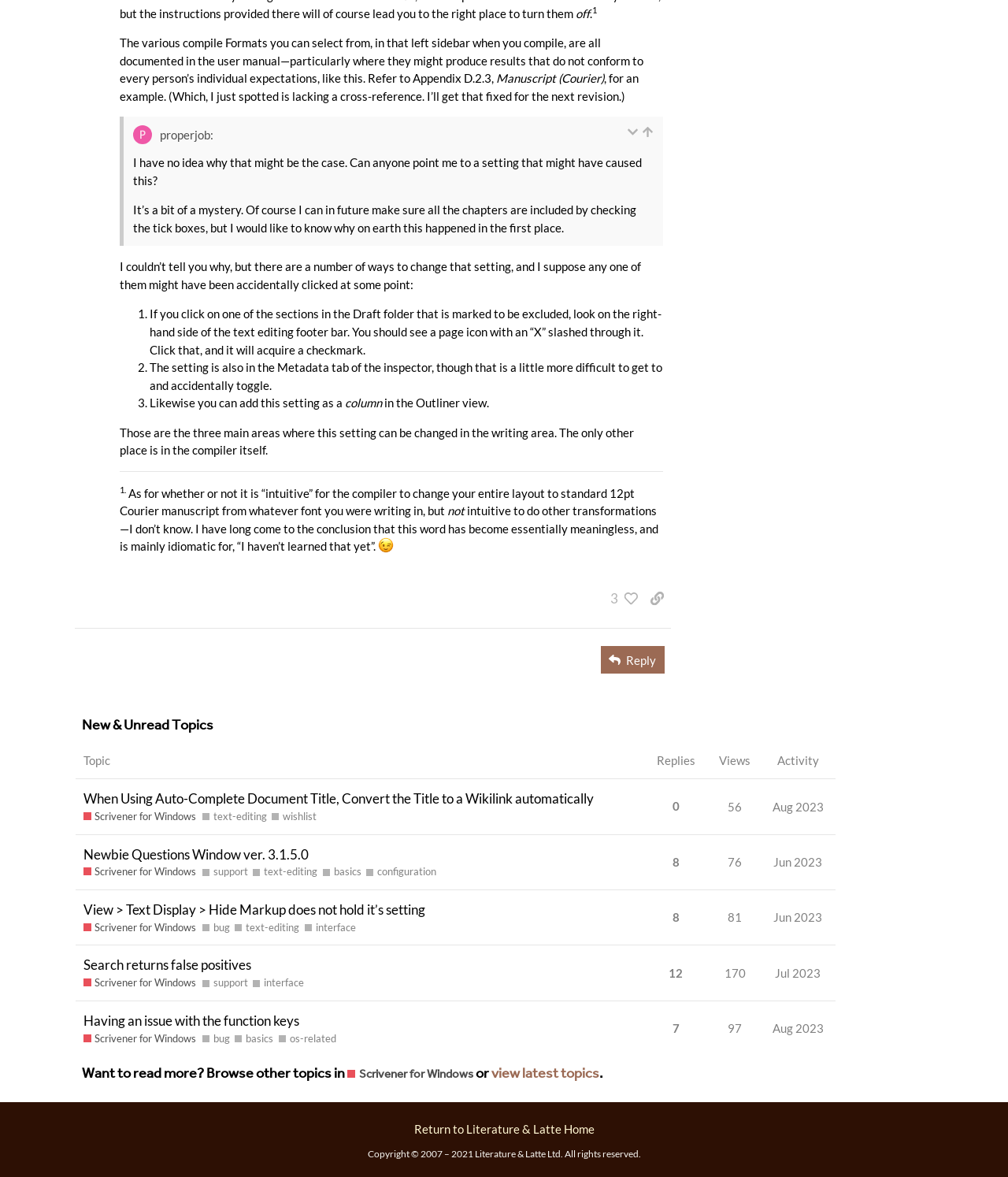Using the information in the image, give a detailed answer to the following question: How many topics are listed on this page?

I counted the number of rows in the table with the topic list. There are three rows, which means there are three topics listed on this page.